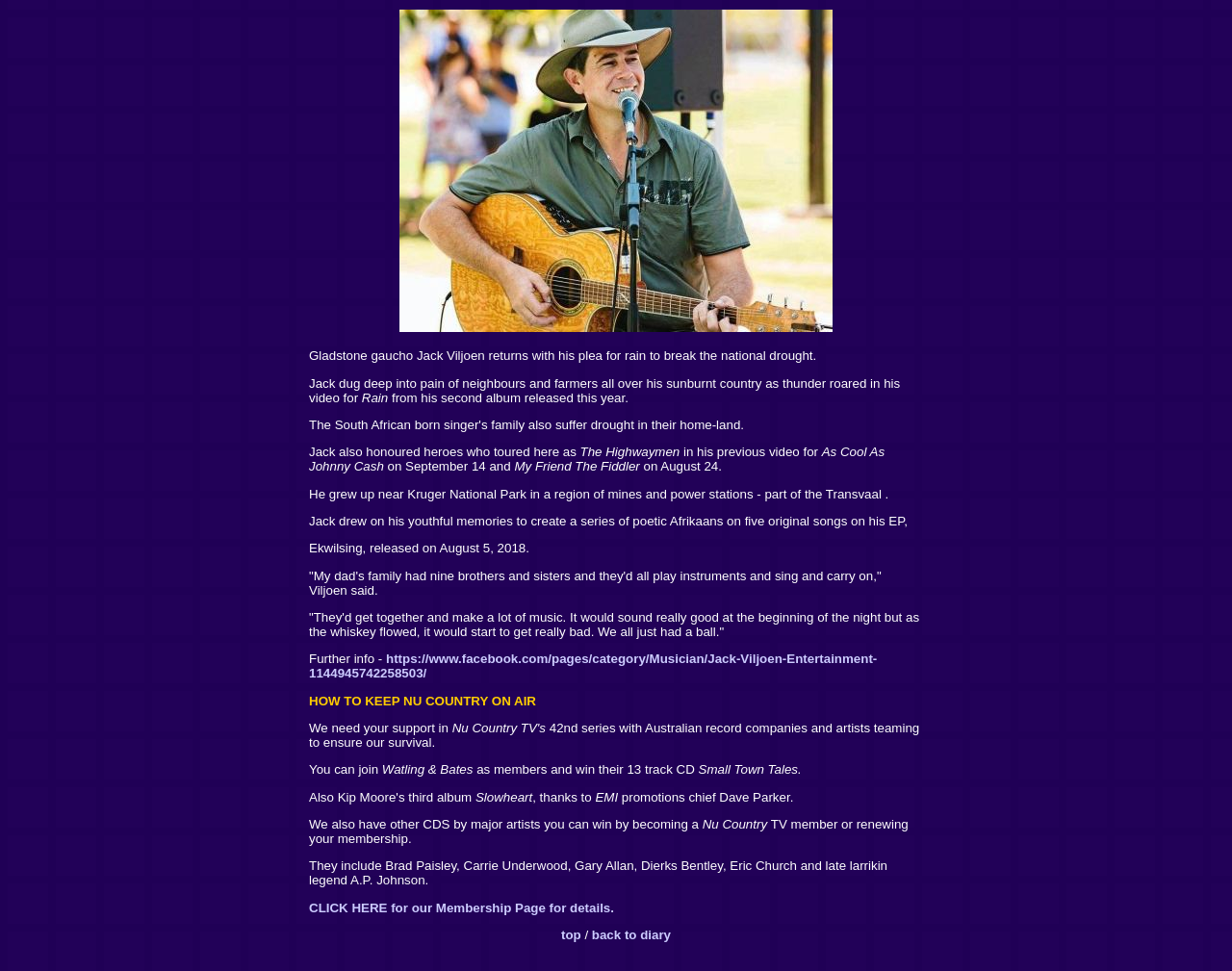What is the name of the national park mentioned?
Kindly give a detailed and elaborate answer to the question.

The name of the national park mentioned is Kruger National Park, which is found in the text 'He grew up near Kruger National Park in a region of mines and power stations - part of the Transvaal.'